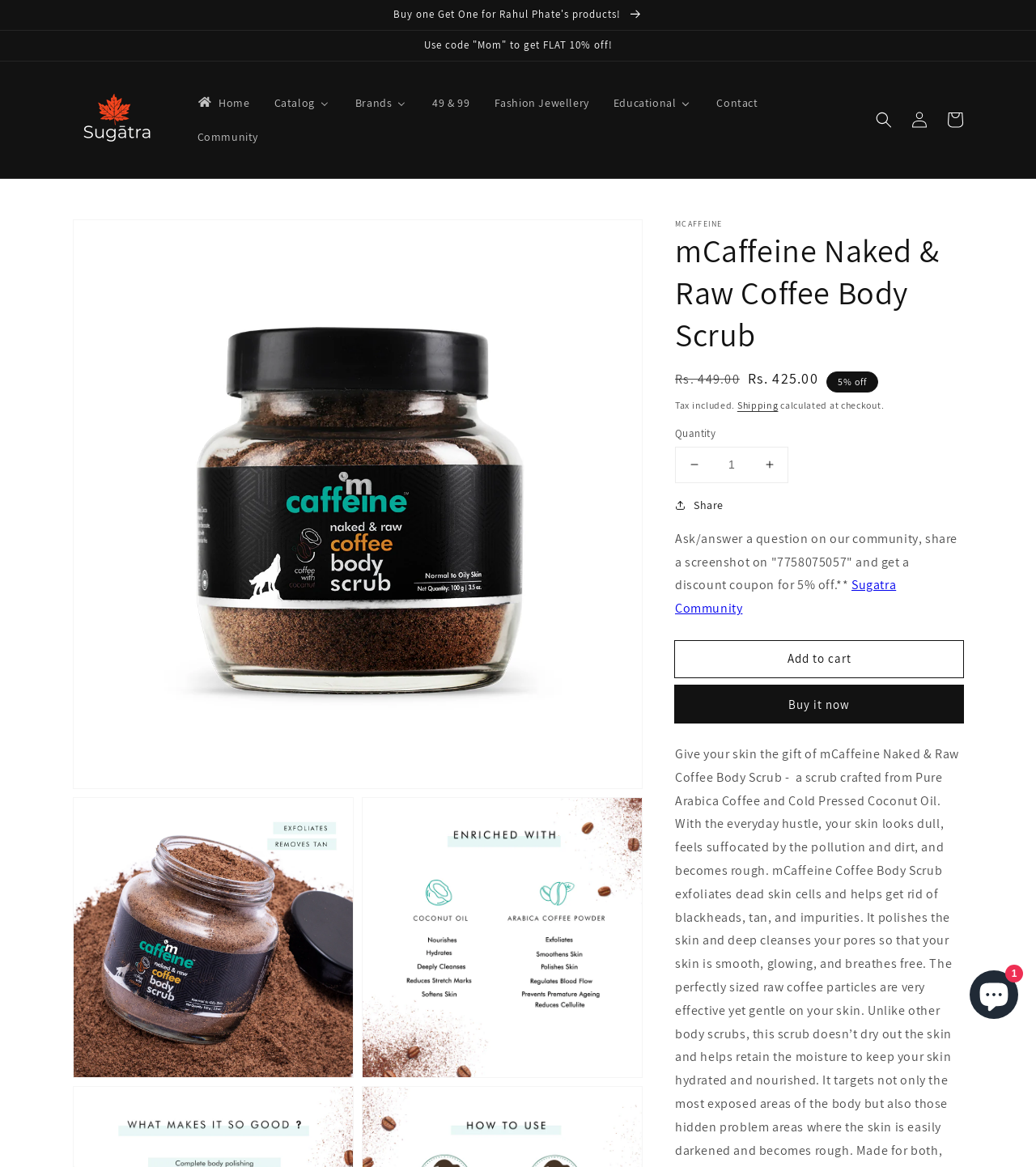Find the bounding box coordinates for the area you need to click to carry out the instruction: "Buy it now". The coordinates should be four float numbers between 0 and 1, indicated as [left, top, right, bottom].

[0.652, 0.587, 0.93, 0.619]